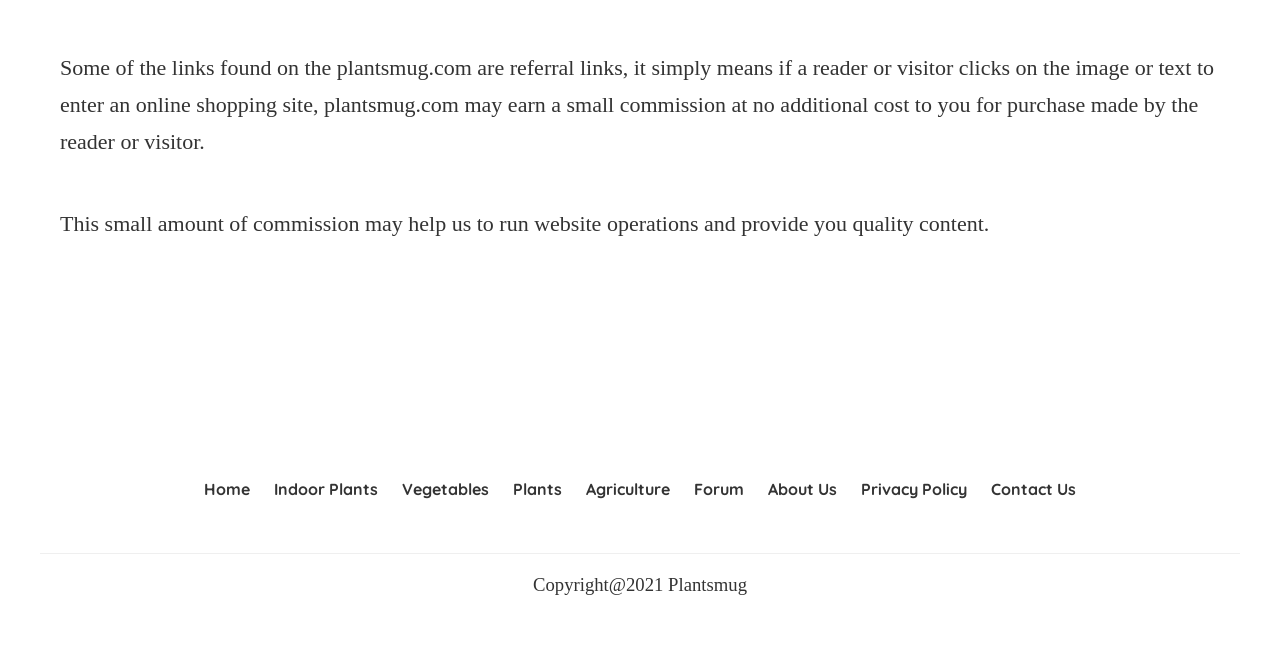From the element description: "Home", extract the bounding box coordinates of the UI element. The coordinates should be expressed as four float numbers between 0 and 1, in the order [left, top, right, bottom].

[0.15, 0.717, 0.205, 0.758]